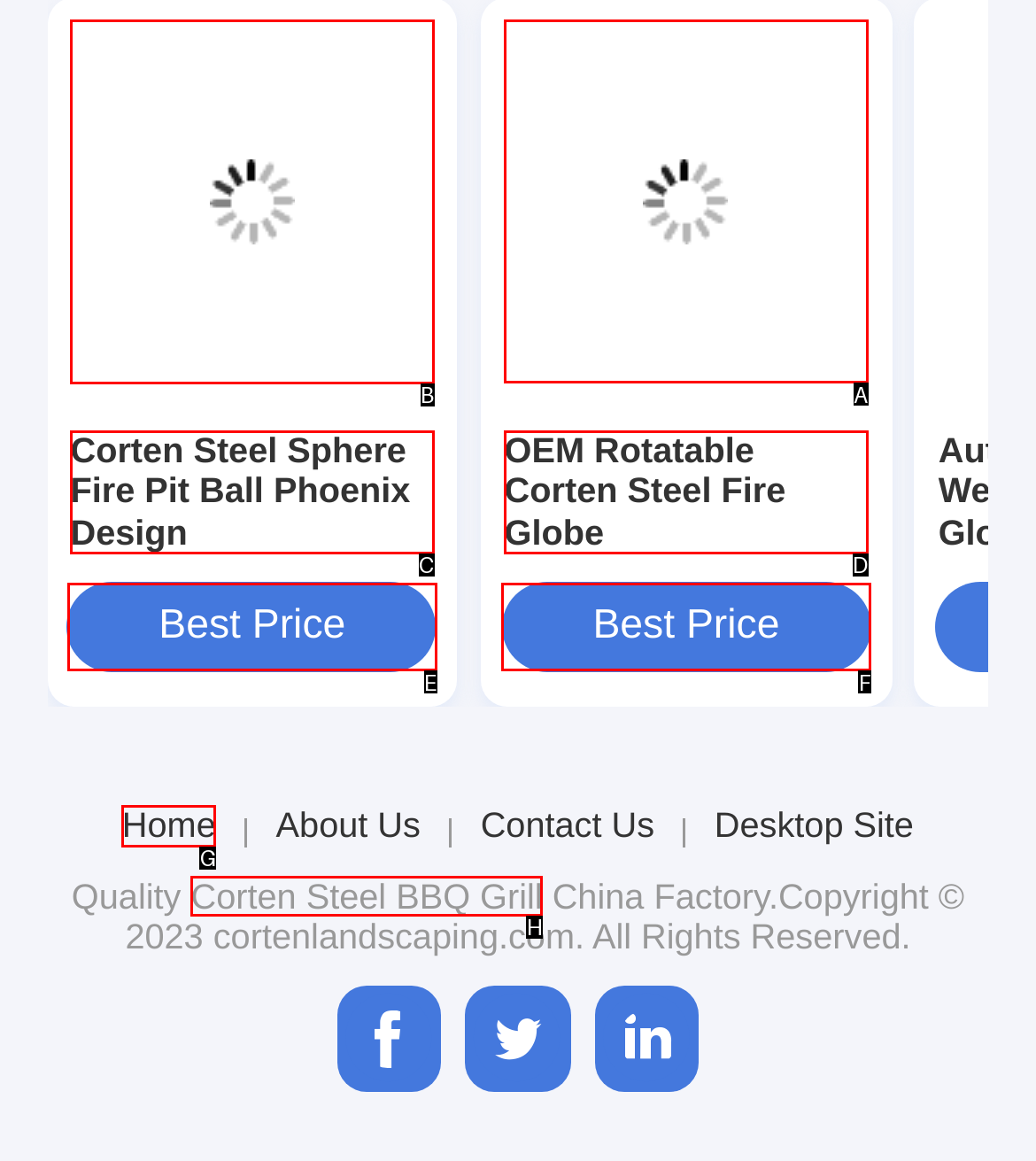Based on the choices marked in the screenshot, which letter represents the correct UI element to perform the task: Explore OEM Rotatable Corten Steel Fire Globe?

A